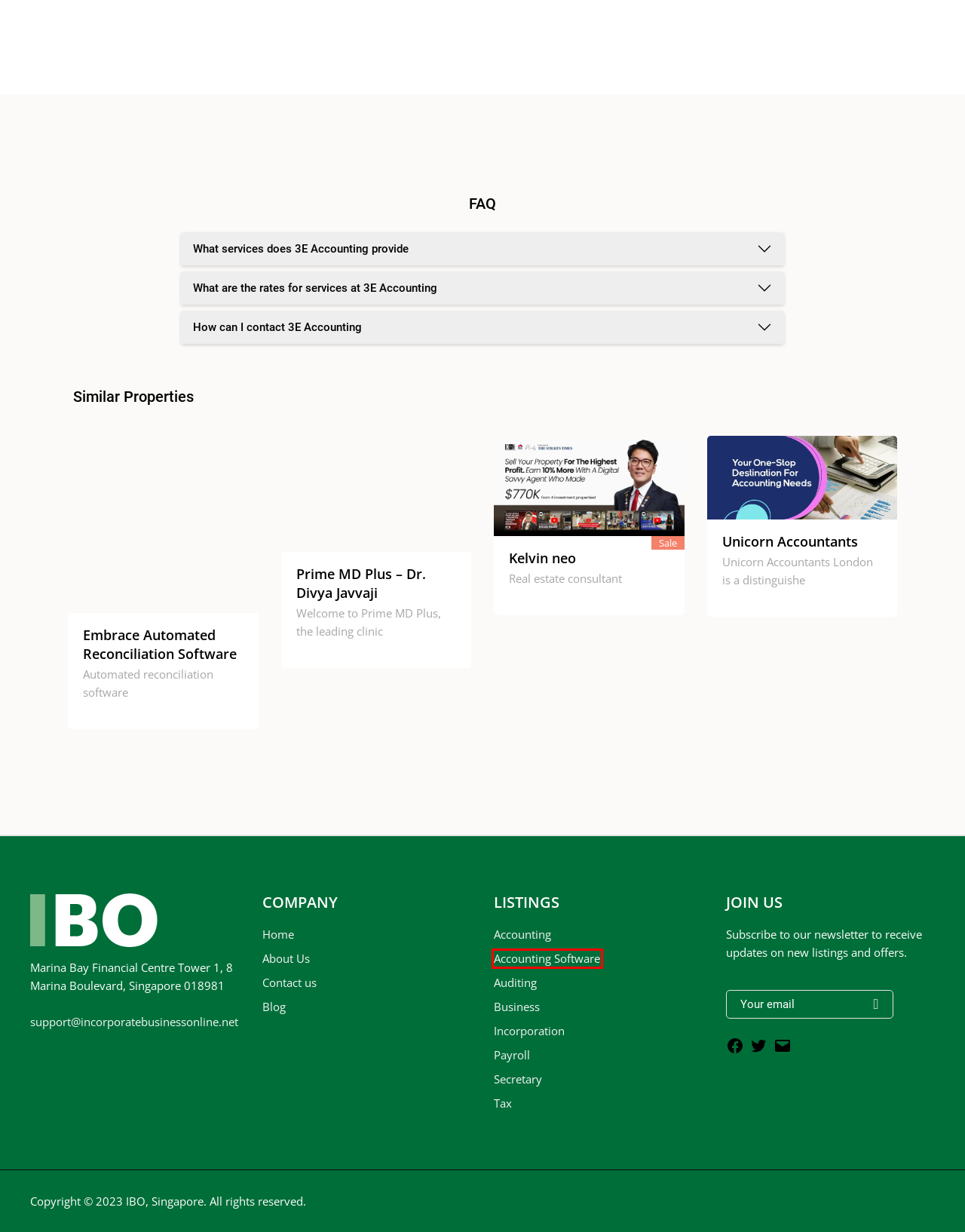You are presented with a screenshot of a webpage containing a red bounding box around a particular UI element. Select the best webpage description that matches the new webpage after clicking the element within the bounding box. Here are the candidates:
A. Top Accounting Software Firms in Singapore - 2023 Reviews | IBO
B. Prime MD Plus – Dr. Divya Javvaji Company Profile: Reviews and Prices - IBO
C. Top Business Solution Firms in Singapore - 2023 Reviews | IBO
D. Top Accounting Firms in Singapore - Prices & Reviews - IBO
E. Tax Advisor Companies List - IBO
F. List of Top Secretary Firms in Singapore - 2023 Reviews | IBO
G. List of Top Payroll Firms in Singapore - 2023 Reviews | IBO
H. Unicorn Accountants Company Profile: Reviews and Prices - IBO

A